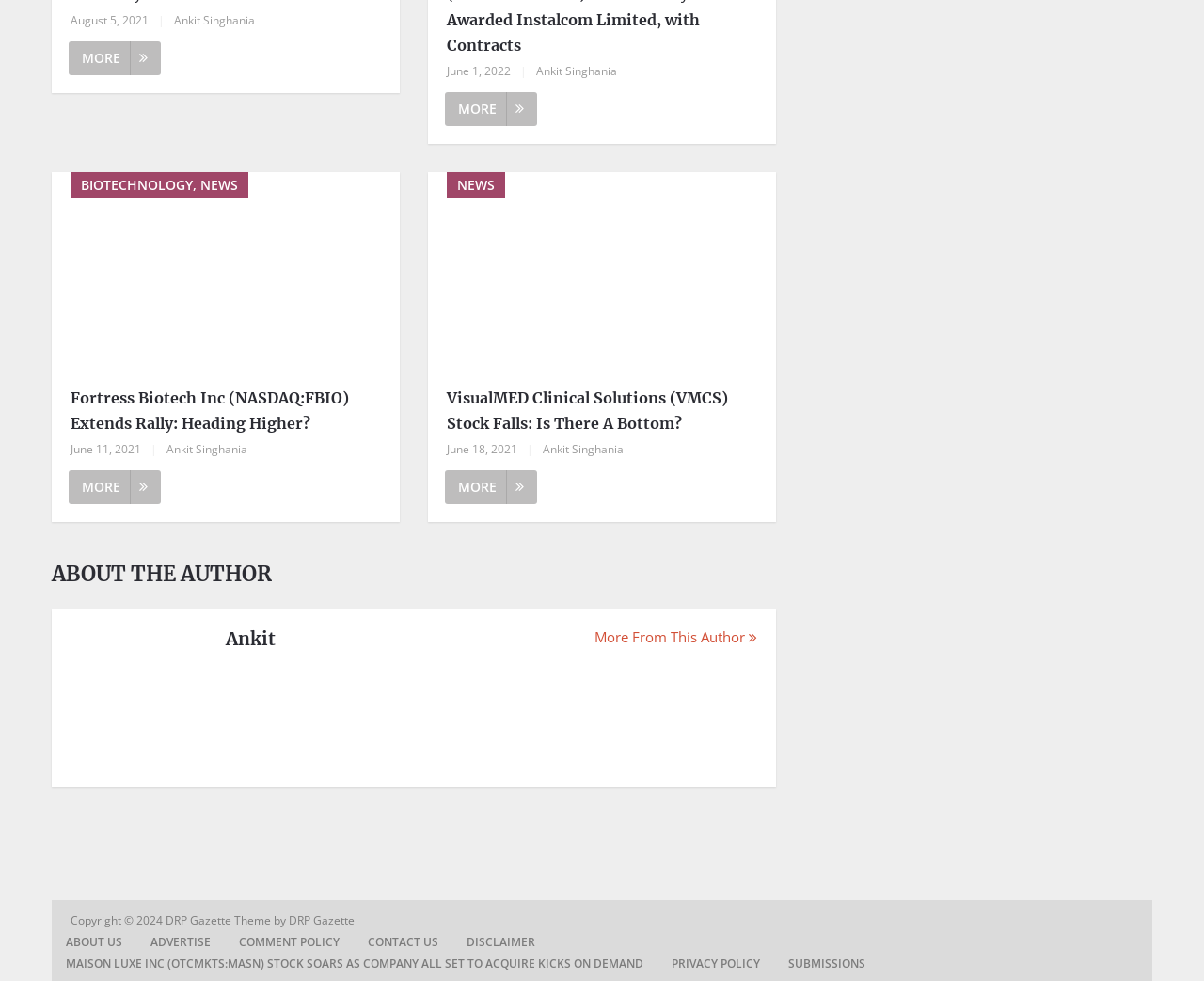Please specify the bounding box coordinates of the clickable region necessary for completing the following instruction: "Learn more about the author". The coordinates must consist of four float numbers between 0 and 1, i.e., [left, top, right, bottom].

[0.043, 0.571, 0.644, 0.6]